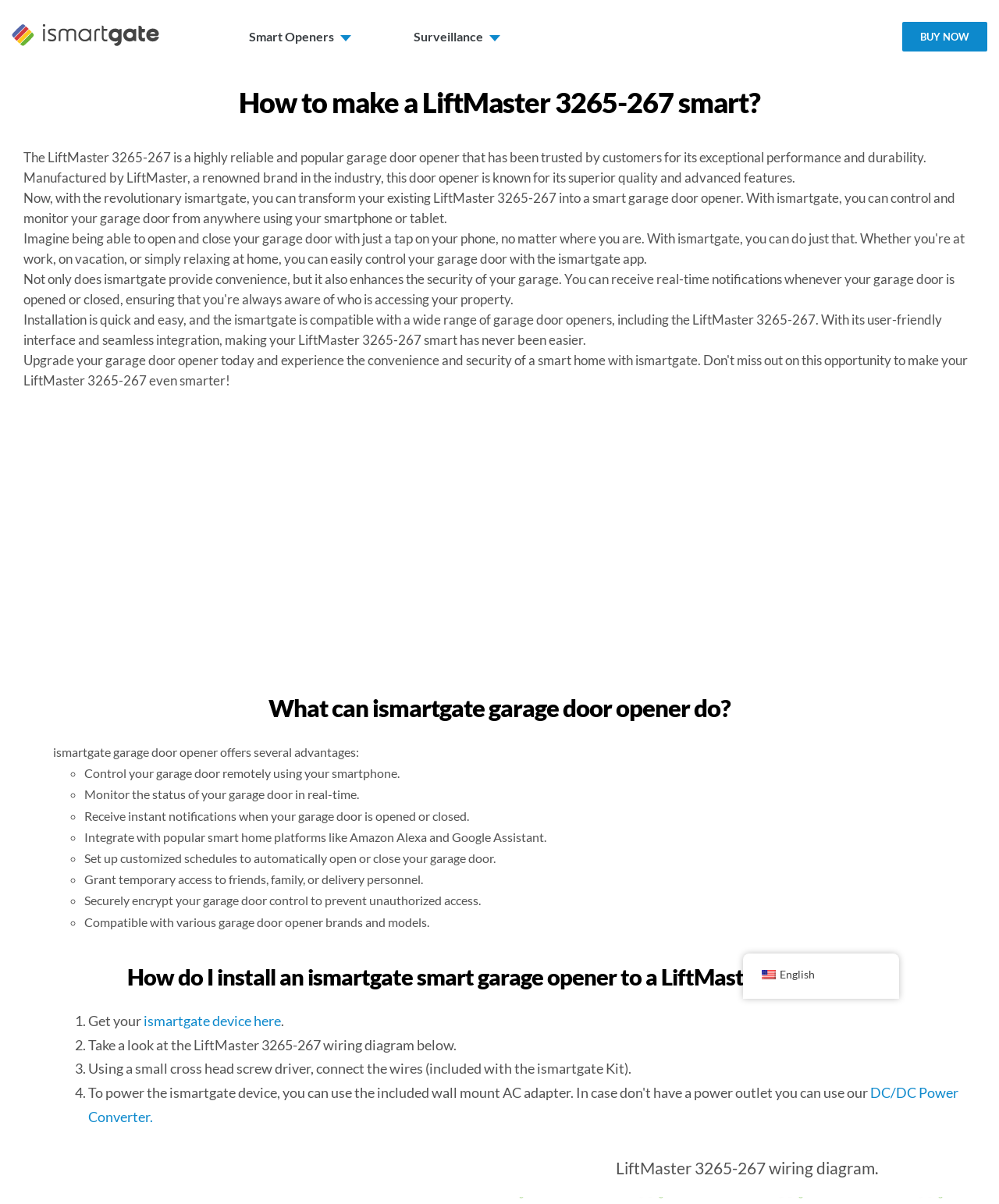Can you specify the bounding box coordinates for the region that should be clicked to fulfill this instruction: "Click the 'ismartgate device here' link".

[0.144, 0.841, 0.281, 0.855]